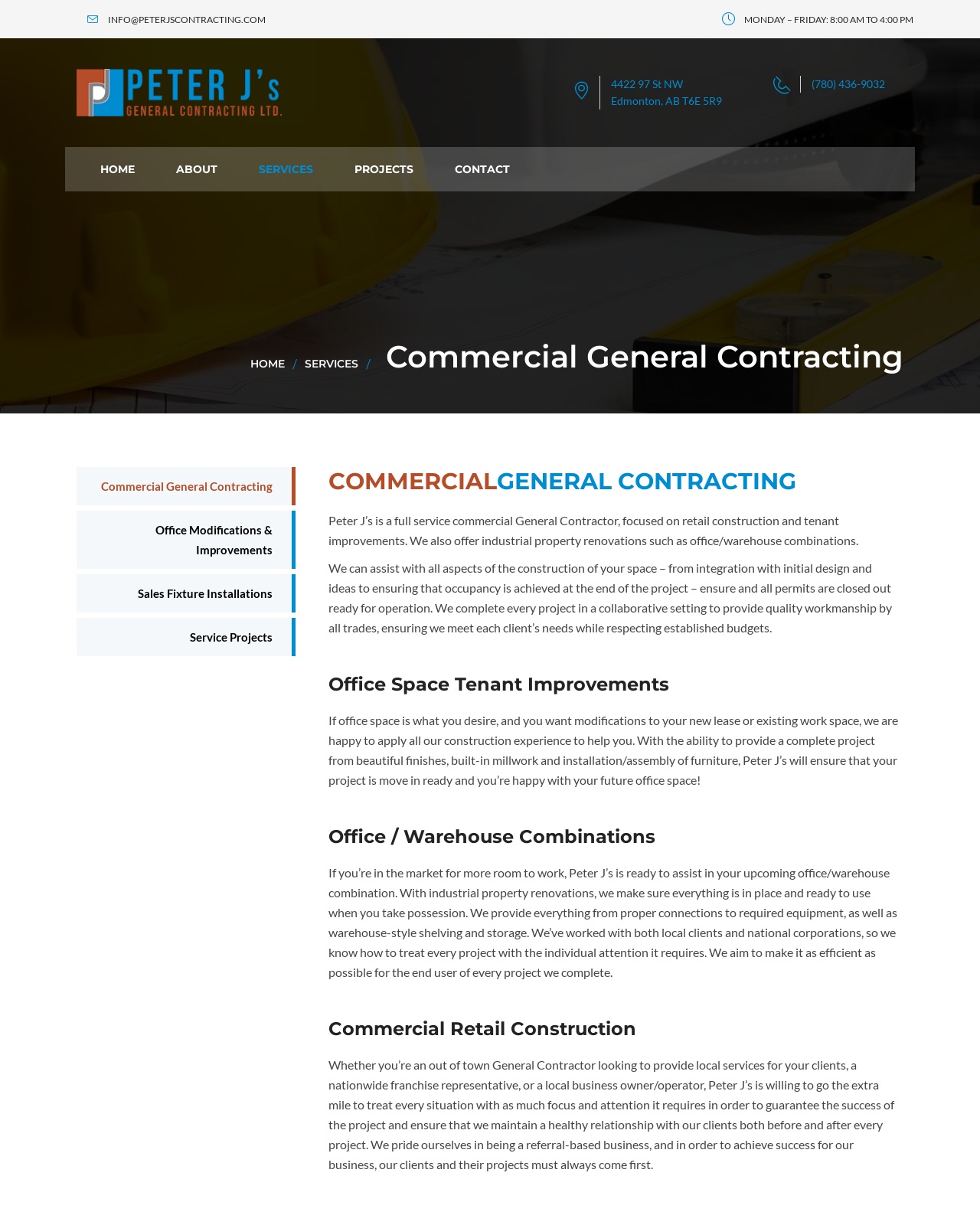Identify the bounding box coordinates of the region that should be clicked to execute the following instruction: "Click the 'HOME' link".

[0.083, 0.126, 0.157, 0.15]